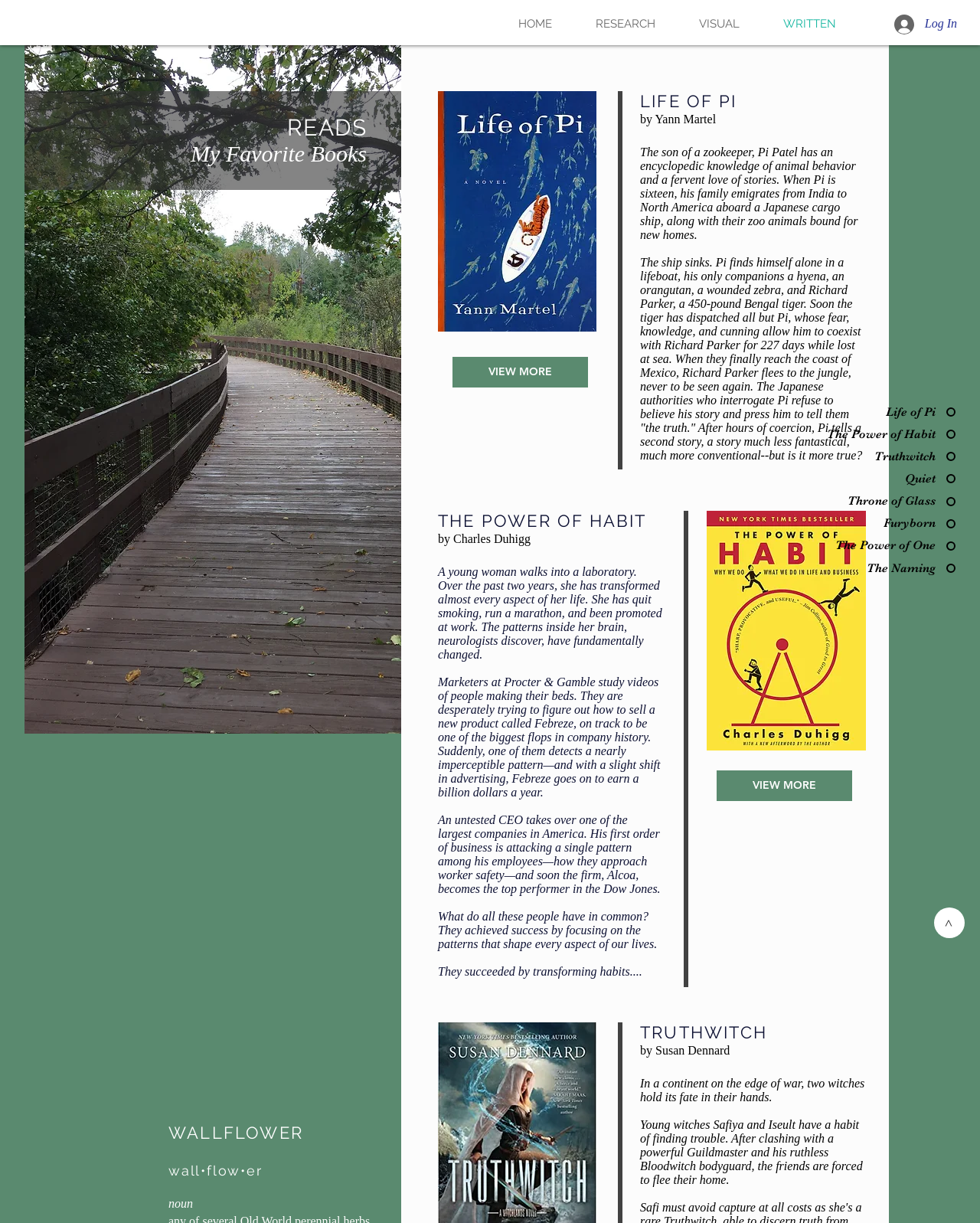Determine the bounding box coordinates for the area that needs to be clicked to fulfill this task: "Click on the 'HOME' link". The coordinates must be given as four float numbers between 0 and 1, i.e., [left, top, right, bottom].

[0.506, 0.012, 0.585, 0.028]